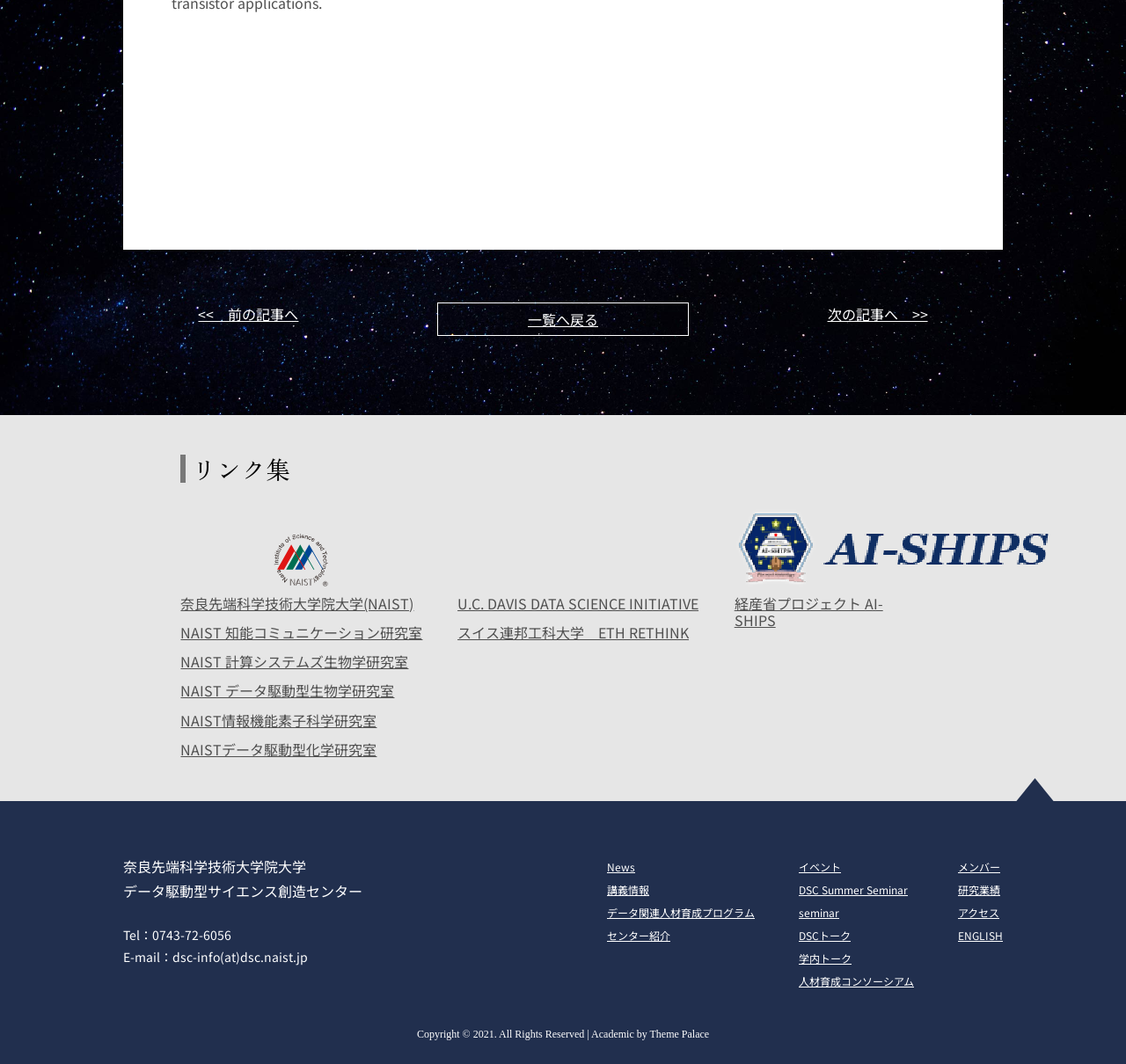What is the phone number mentioned on the webpage?
Using the screenshot, give a one-word or short phrase answer.

0743-72-6056